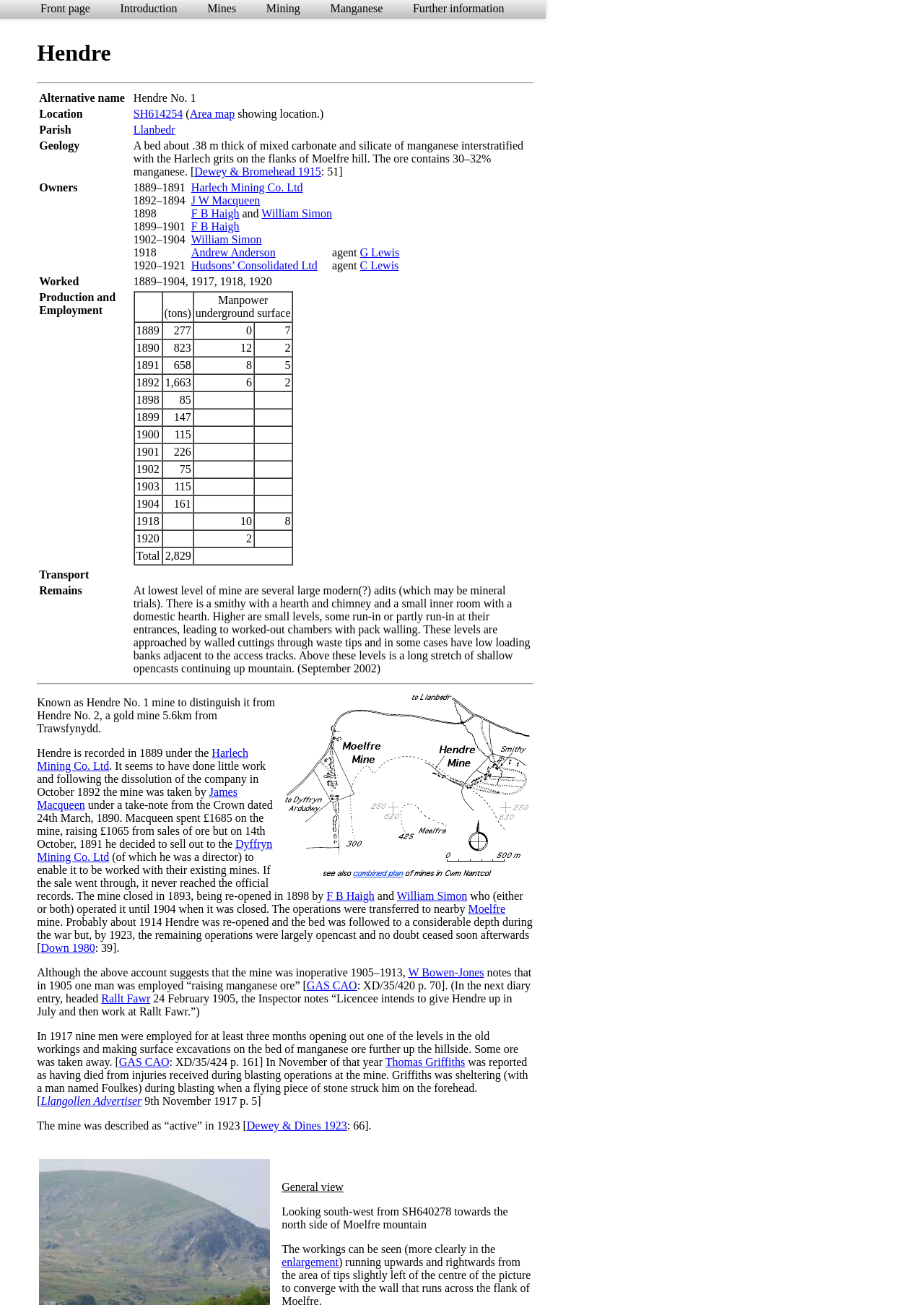Identify the bounding box of the UI element that matches this description: "NEXT POST PATENT AWARDED TO..".

None